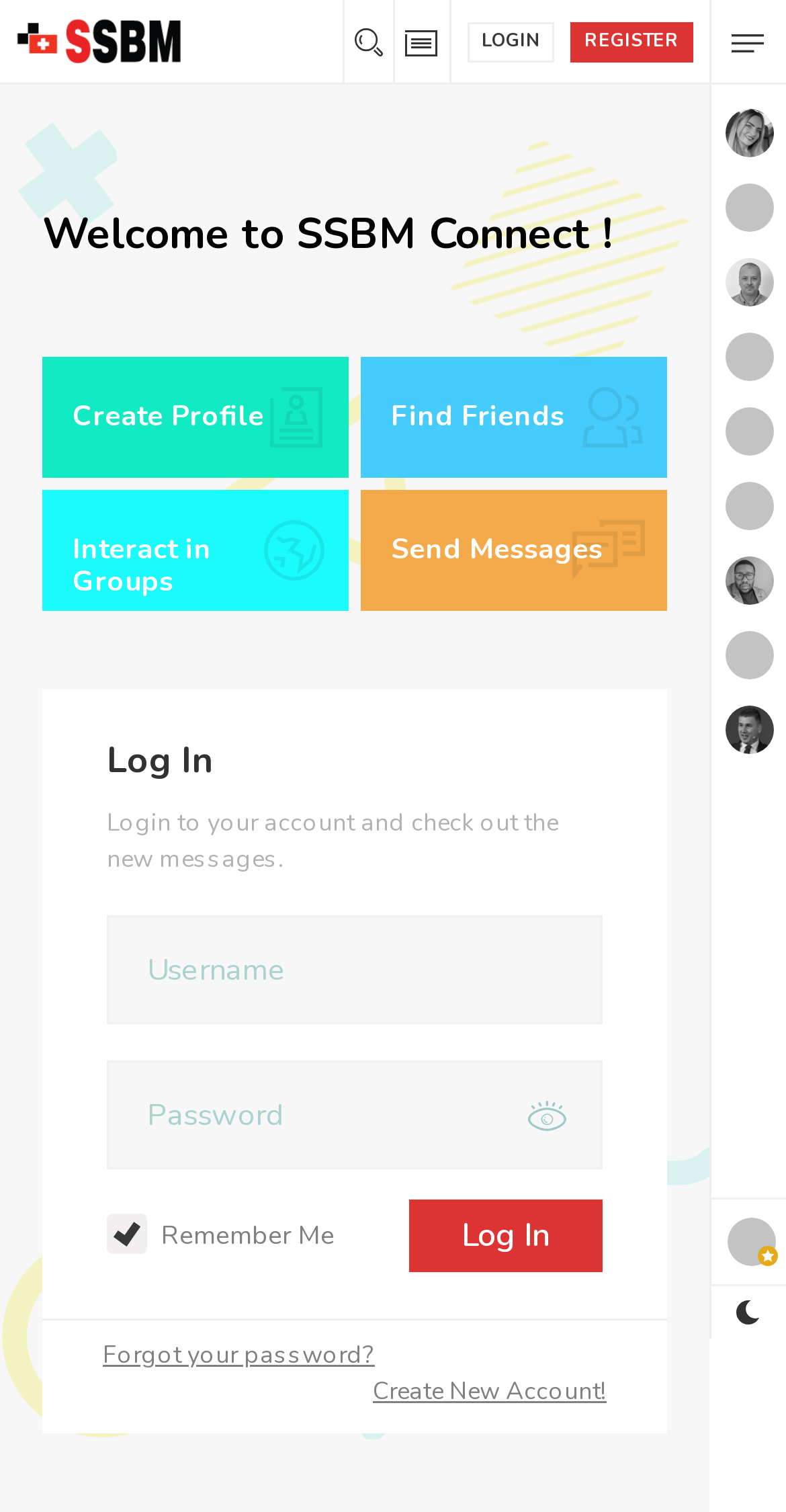What is the purpose of the checkbox in the login form? Using the information from the screenshot, answer with a single word or phrase.

Remember Me